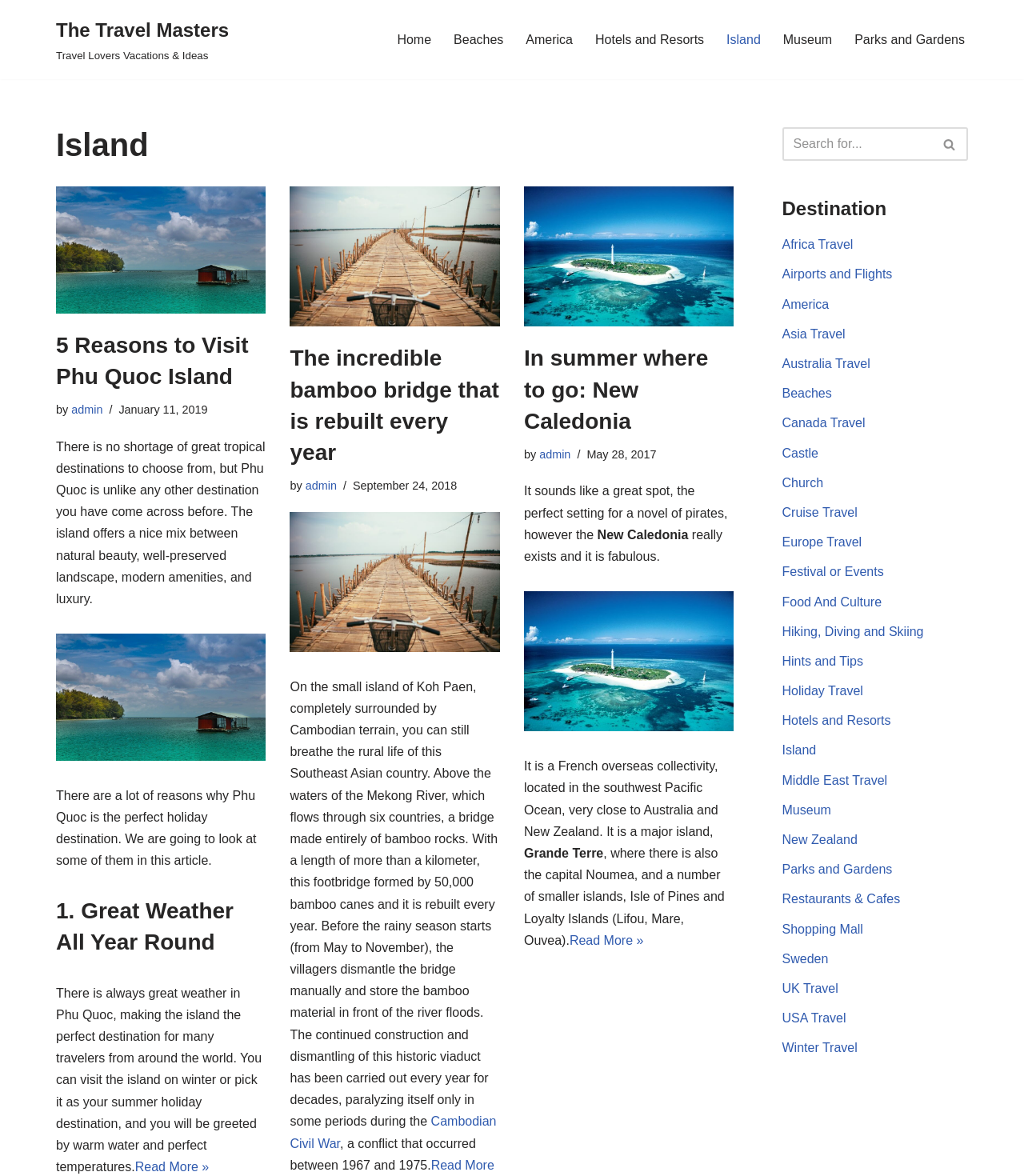Could you provide the bounding box coordinates for the portion of the screen to click to complete this instruction: "Explore the 'Hotels and Resorts' section"?

[0.581, 0.025, 0.688, 0.043]